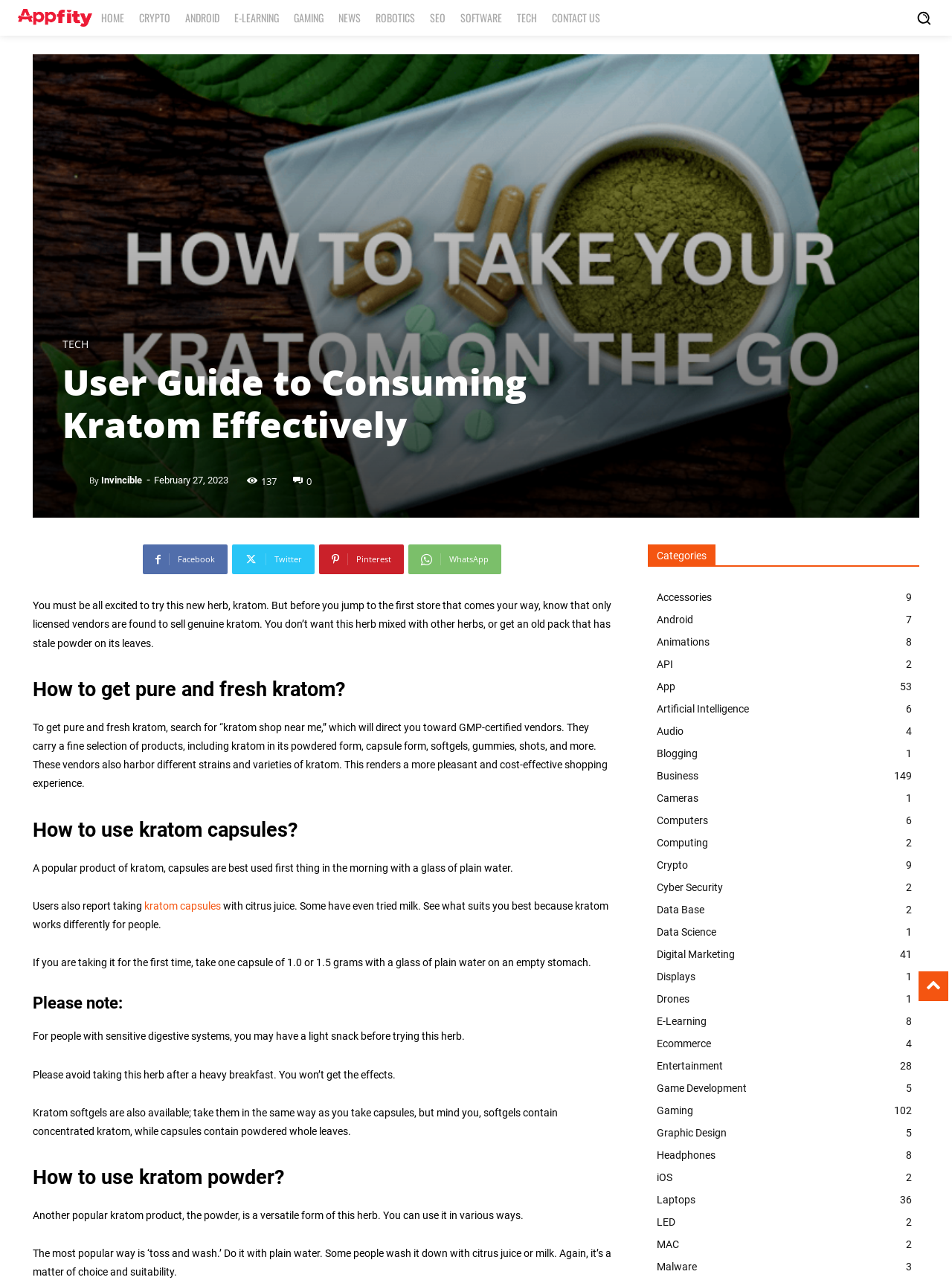Look at the image and answer the question in detail:
What is the purpose of searching for 'kratom shop near me'?

The webpage suggests searching for 'kratom shop near me' to find GMP-certified vendors that sell pure and fresh kratom. This is mentioned in the section 'How to get pure and fresh kratom?' which provides tips on finding reliable sources of kratom.